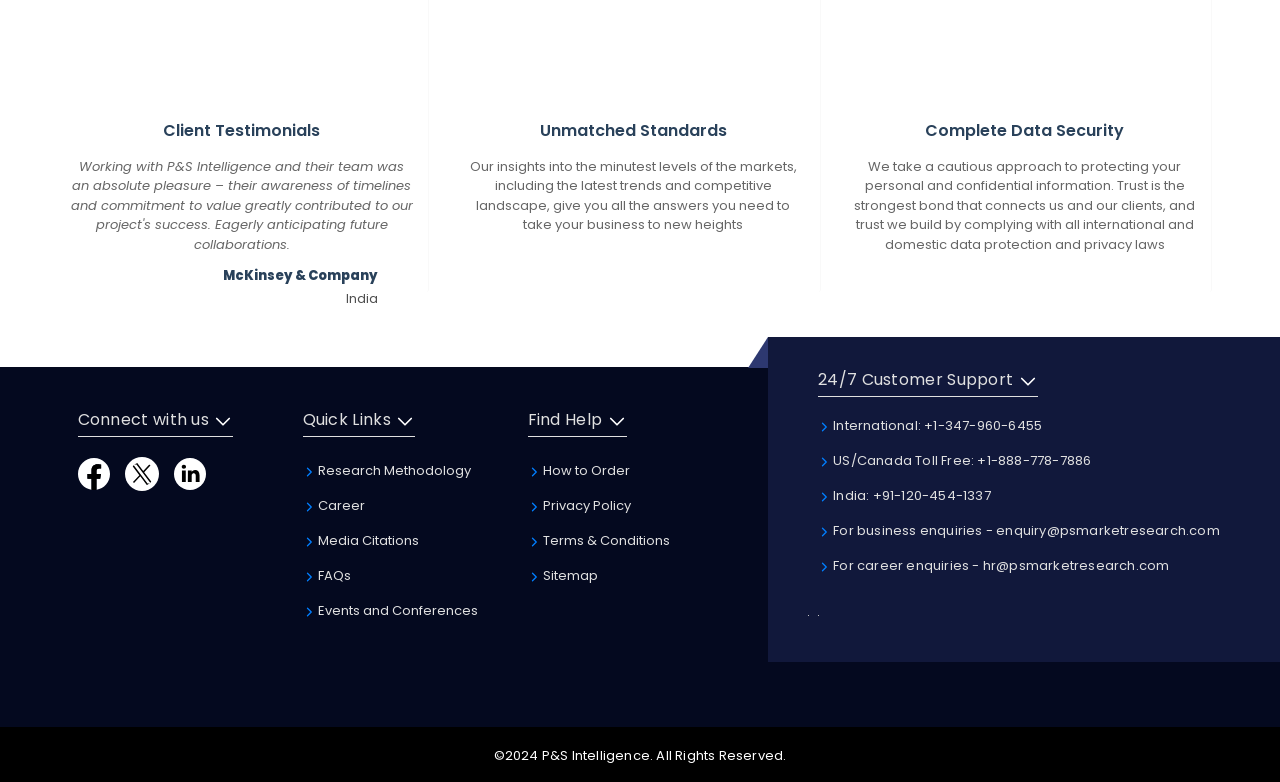Refer to the image and provide a thorough answer to this question:
What is the purpose of the 'Data Security' image?

The 'Data Security' image is located at the top of the webpage, with a bounding box coordinate of [0.774, 0.016, 0.828, 0.129]. The corresponding text 'Complete Data Security' suggests that the image is used to represent the company's commitment to protecting personal and confidential information.